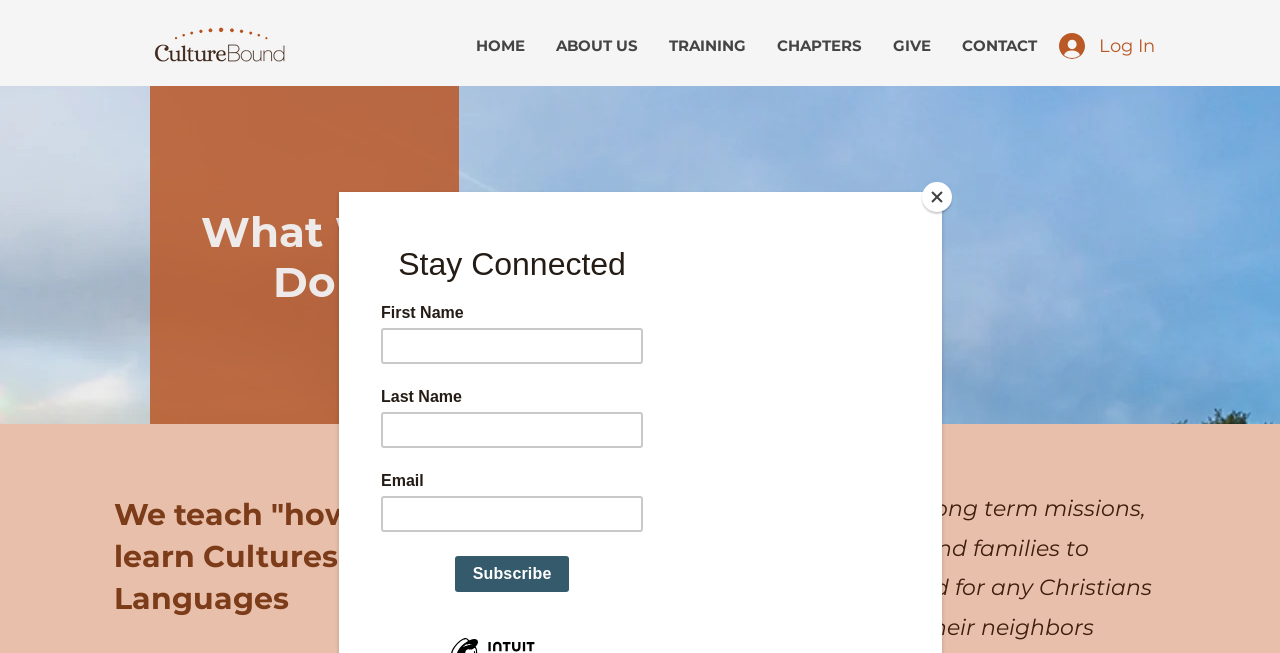Determine the bounding box coordinates of the section I need to click to execute the following instruction: "Click the CultureBound Logo". Provide the coordinates as four float numbers between 0 and 1, i.e., [left, top, right, bottom].

[0.117, 0.037, 0.227, 0.095]